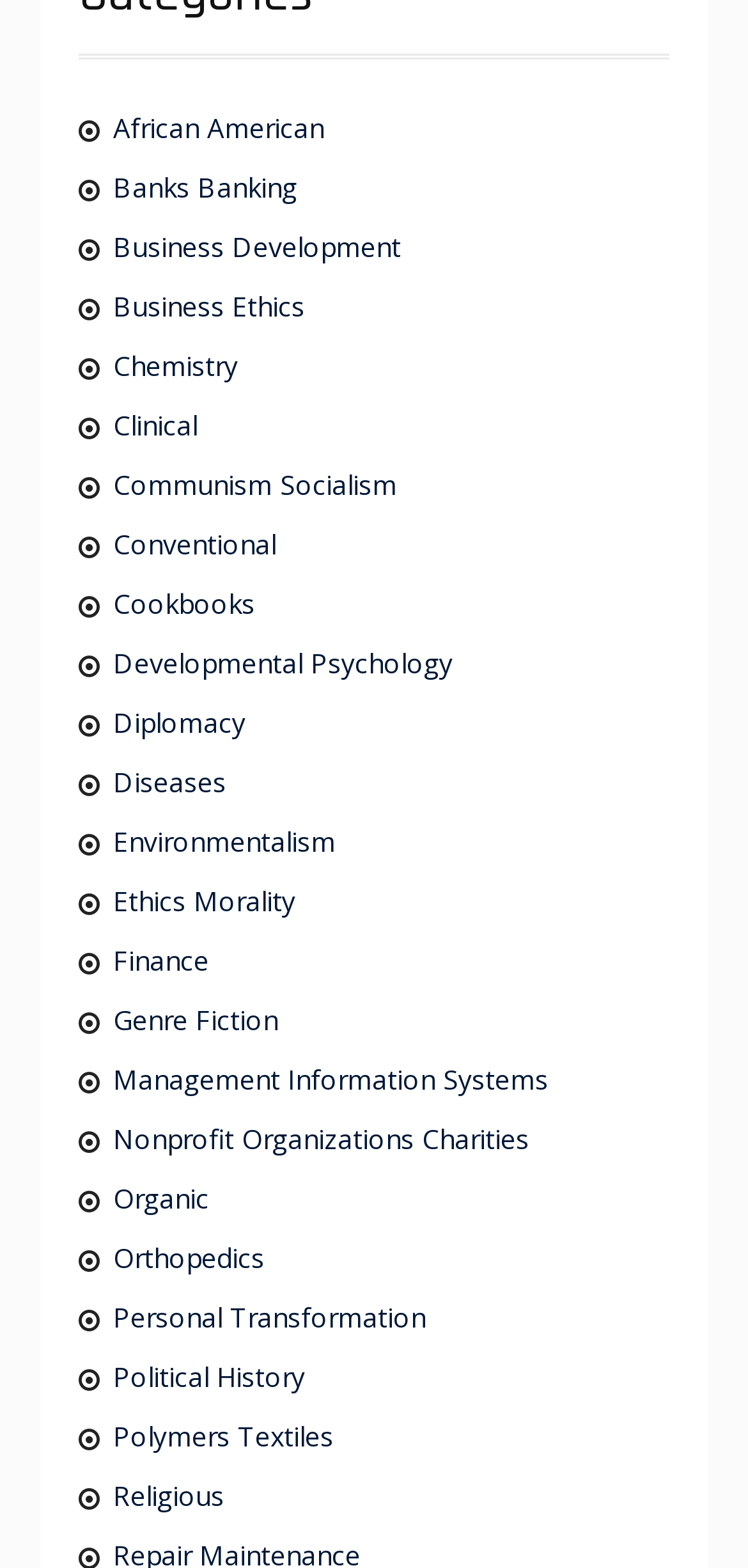Determine the coordinates of the bounding box for the clickable area needed to execute this instruction: "Read about Communism Socialism".

[0.151, 0.297, 0.784, 0.322]